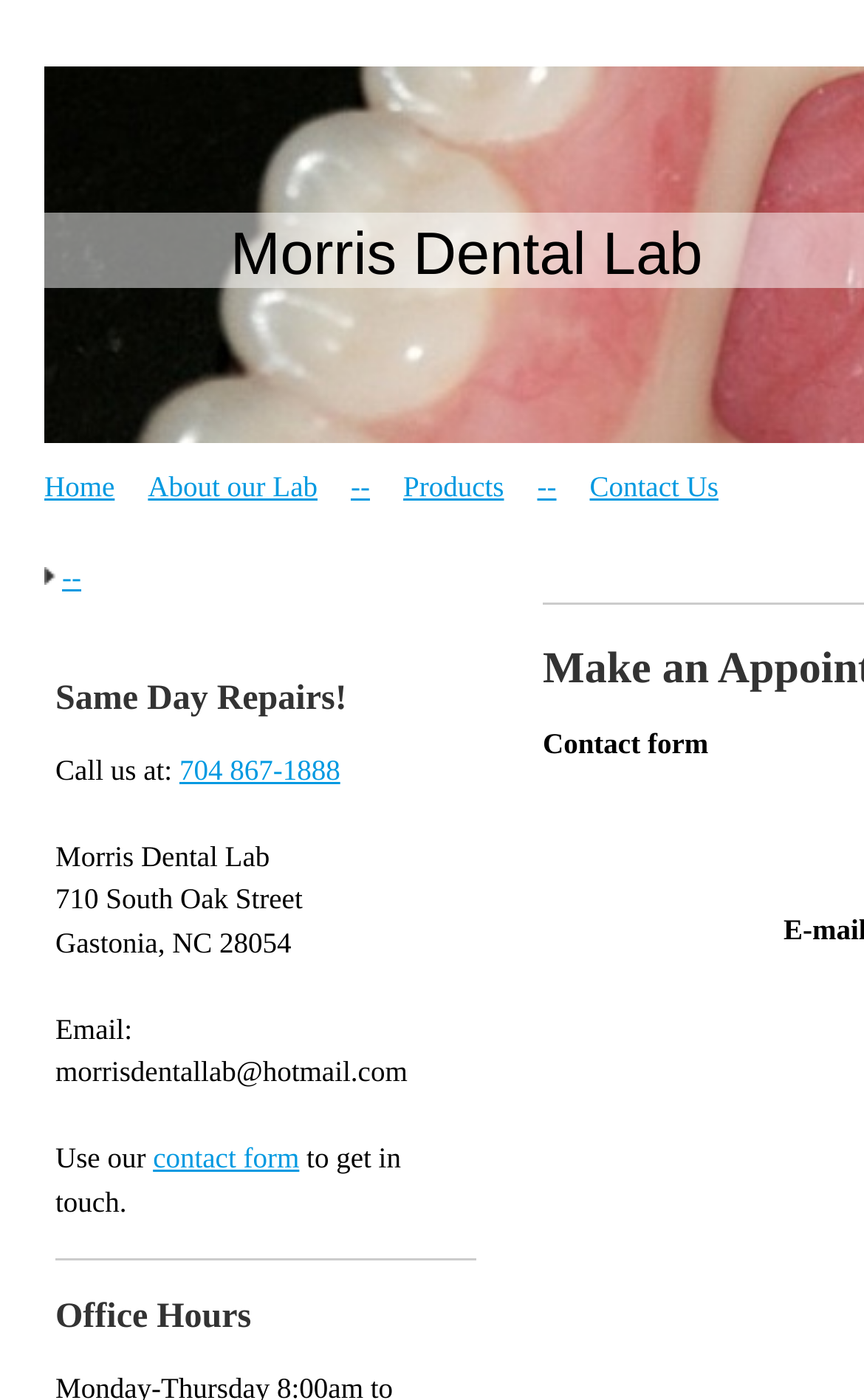Locate the bounding box coordinates of the area you need to click to fulfill this instruction: 'Call the phone number'. The coordinates must be in the form of four float numbers ranging from 0 to 1: [left, top, right, bottom].

[0.208, 0.537, 0.394, 0.561]